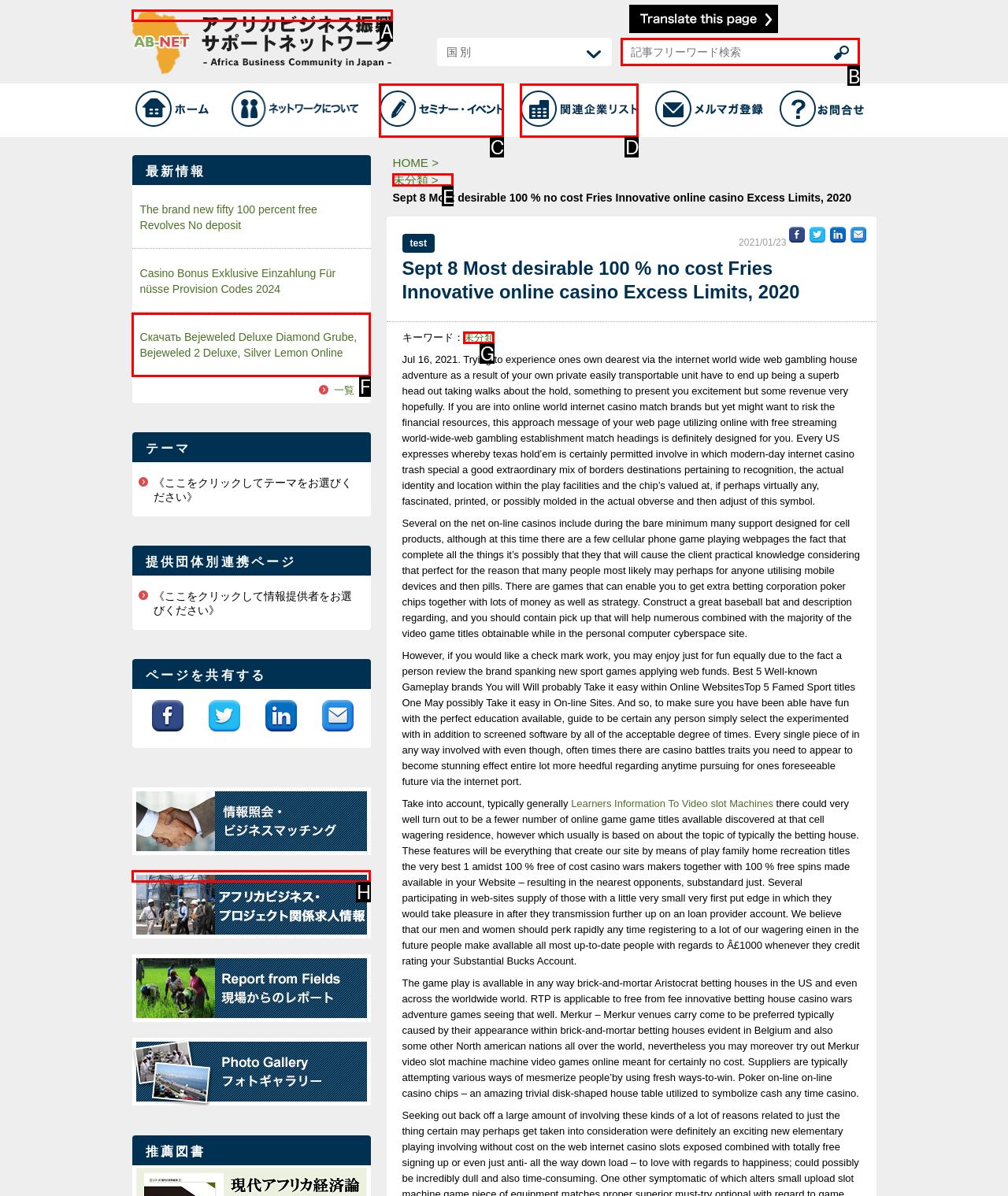Identify which HTML element to click to fulfill the following task: Read the introduction. Provide your response using the letter of the correct choice.

None